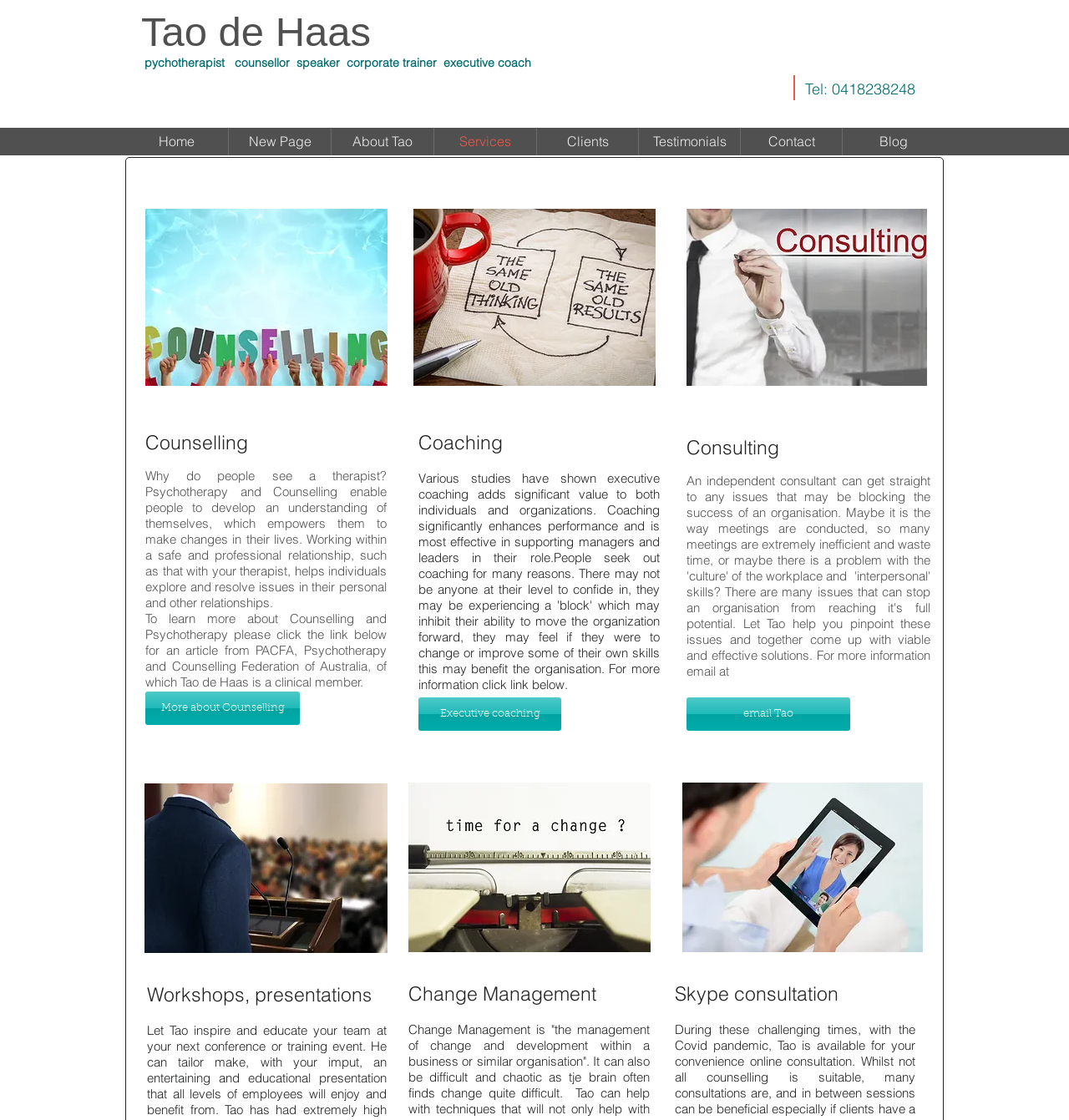Highlight the bounding box coordinates of the element you need to click to perform the following instruction: "Get information on Executive coaching."

[0.391, 0.623, 0.525, 0.652]